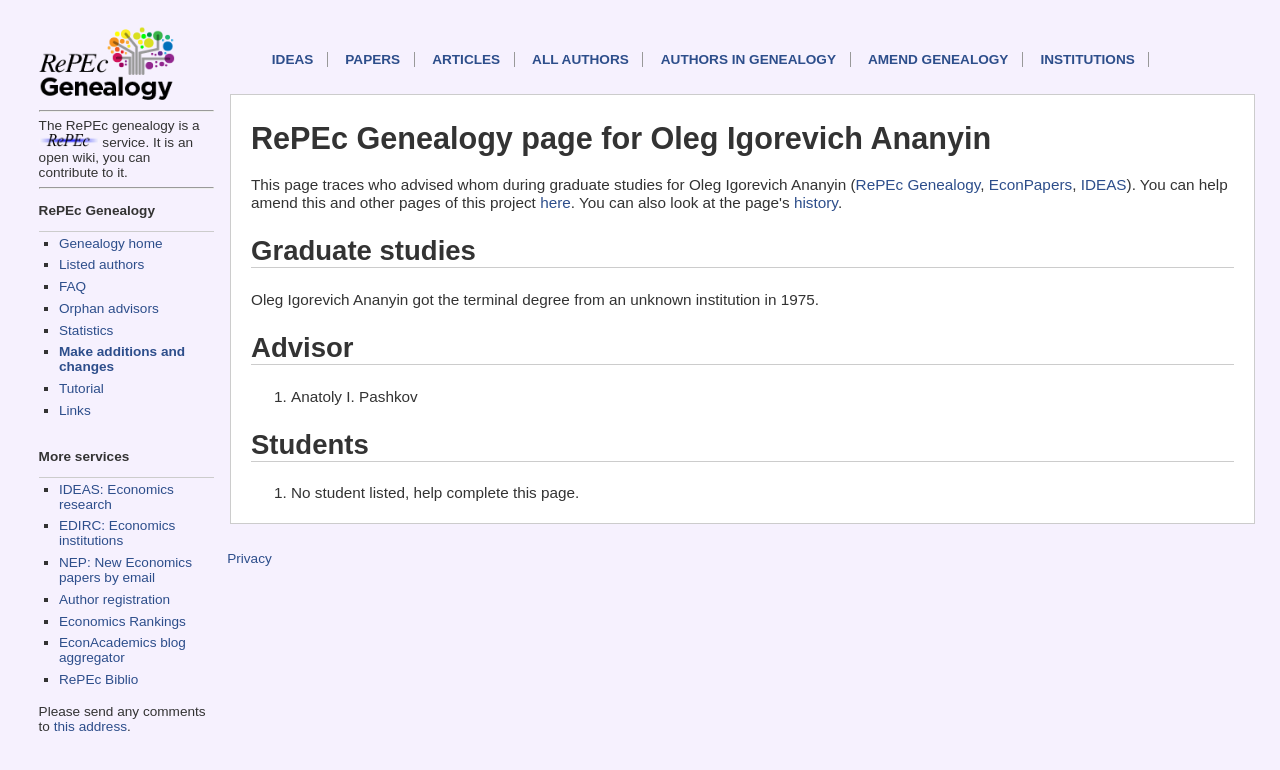Determine the bounding box coordinates in the format (top-left x, top-left y, bottom-right x, bottom-right y). Ensure all values are floating point numbers between 0 and 1. Identify the bounding box of the UI element described by: EDIRC: Economics institutions

[0.046, 0.673, 0.137, 0.712]